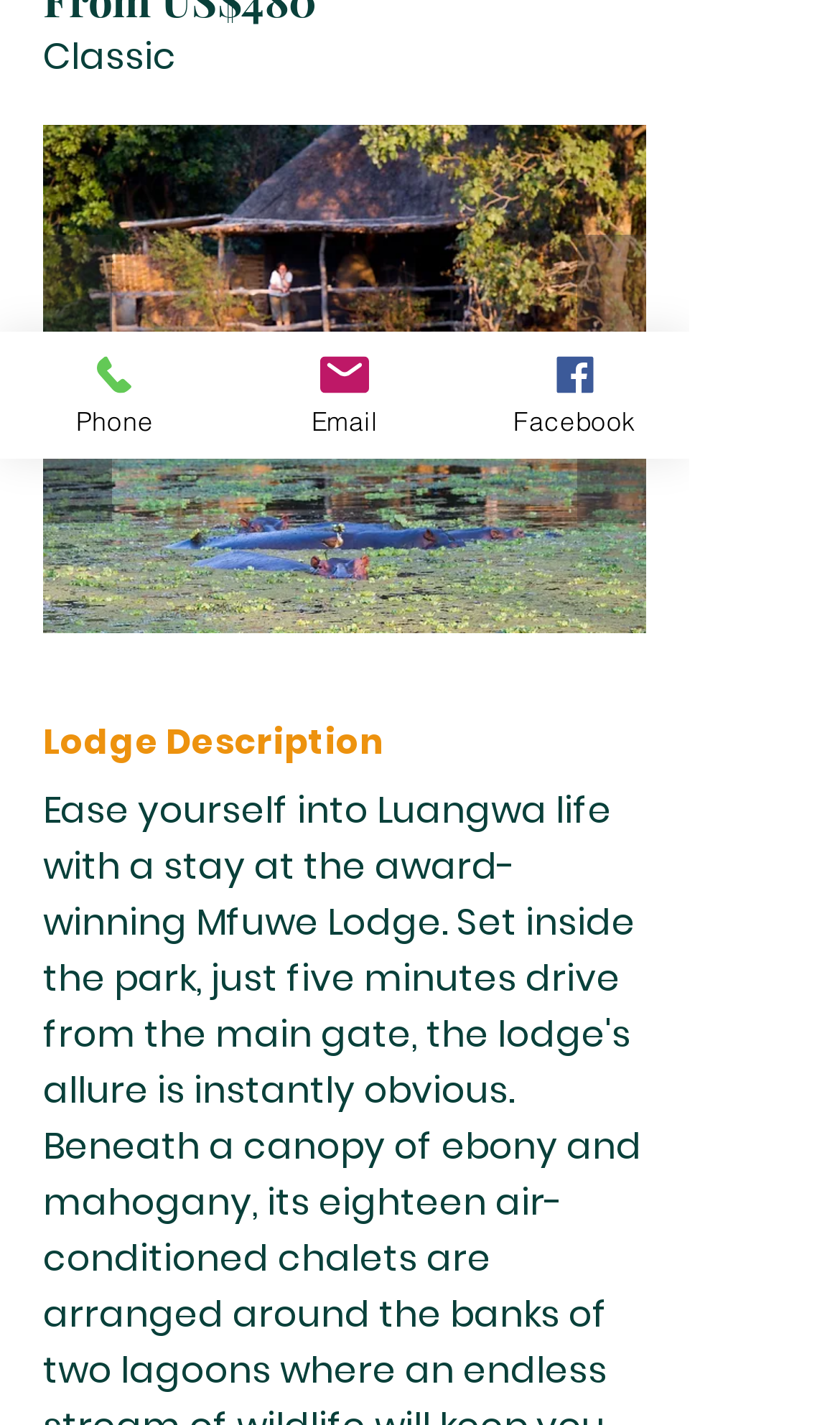Predict the bounding box of the UI element based on the description: "Mfuwe Lodge". The coordinates should be four float numbers between 0 and 1, formatted as [left, top, right, bottom].

[0.051, 0.088, 0.769, 0.444]